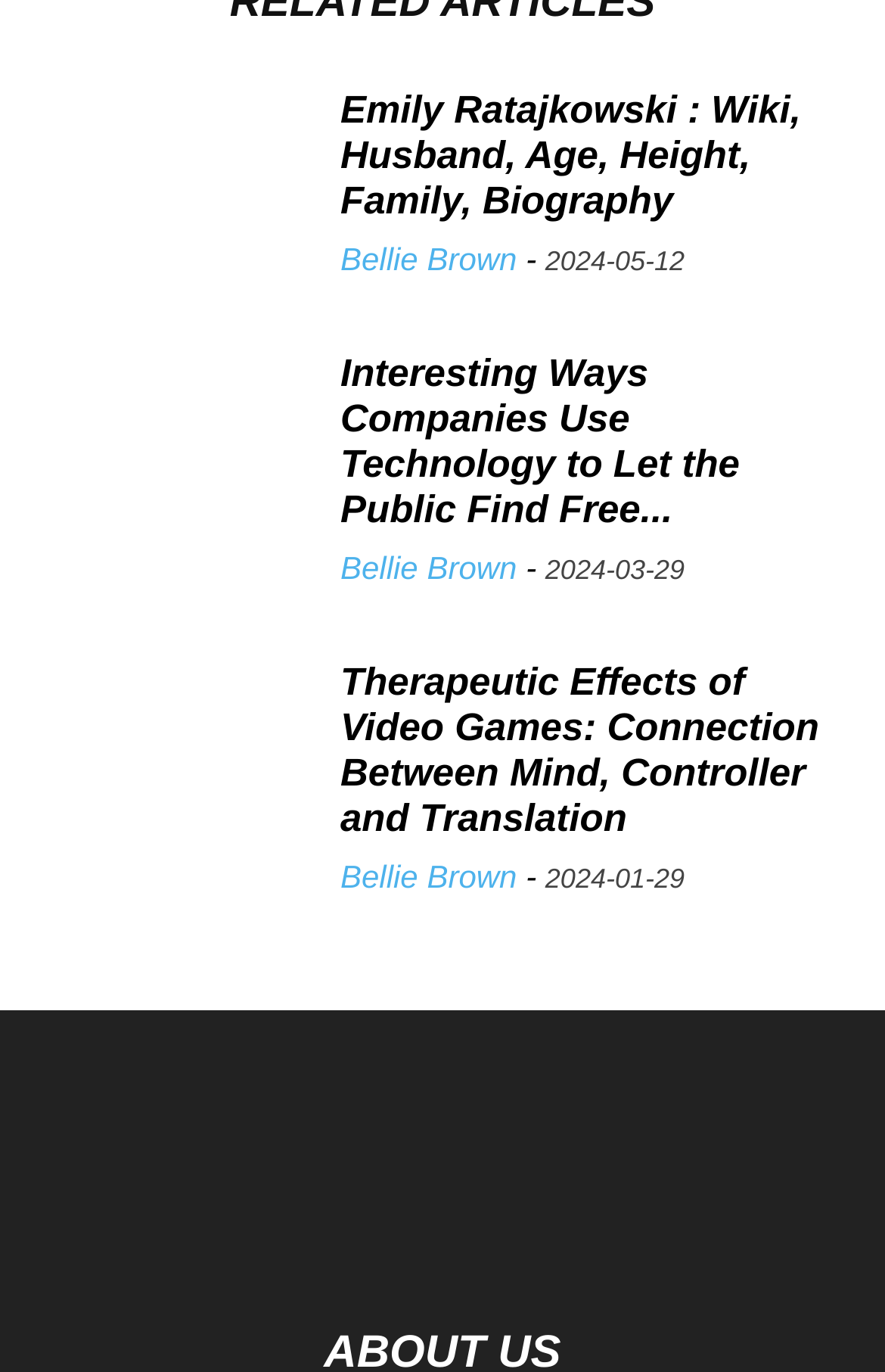Determine the bounding box of the UI element mentioned here: "alt="Furniture4Events" title="F4E—New-Logo"". The coordinates must be in the format [left, top, right, bottom] with values ranging from 0 to 1.

None